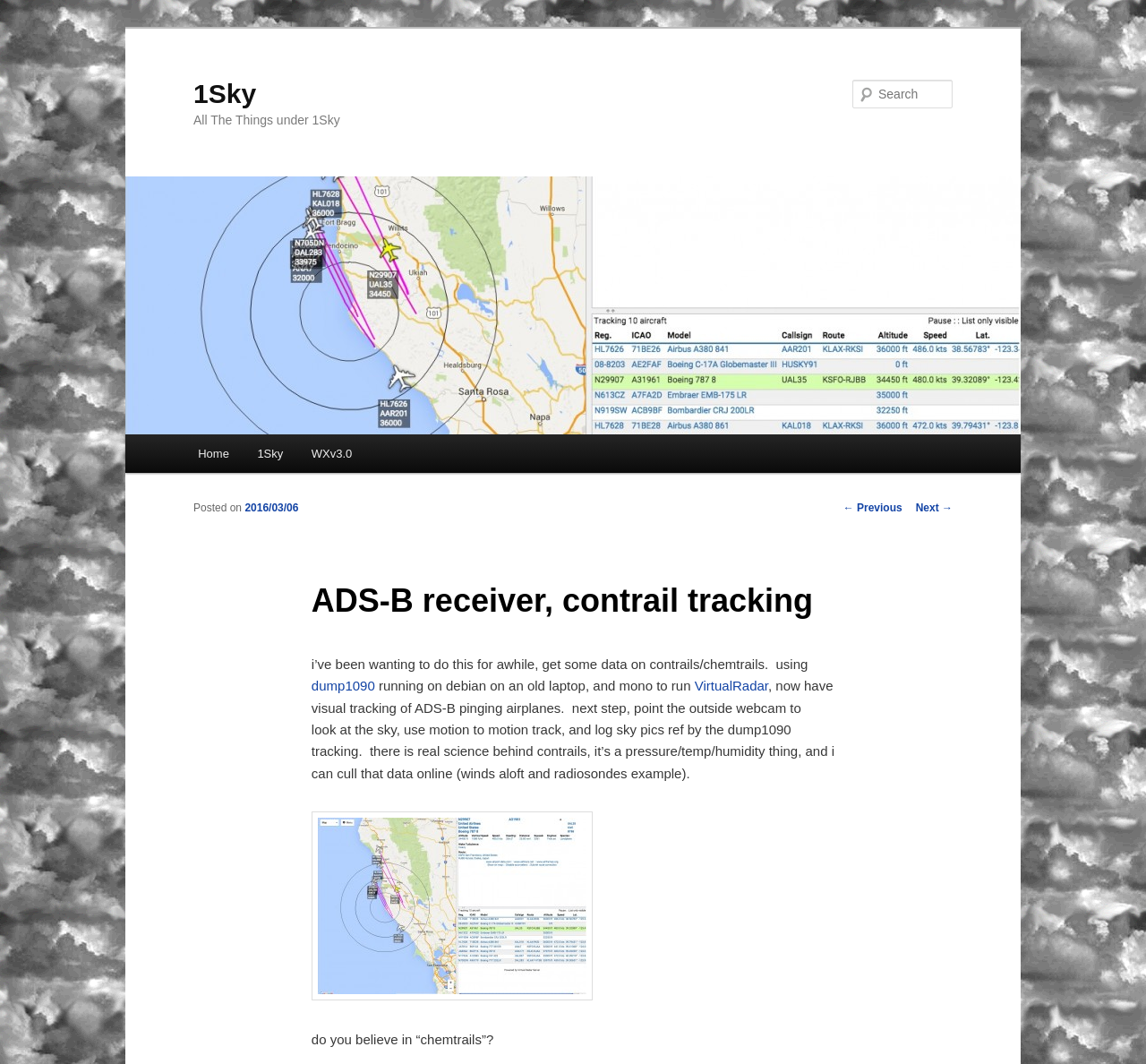Please find the bounding box coordinates of the element that must be clicked to perform the given instruction: "Click on the 'room bookings here' link". The coordinates should be four float numbers from 0 to 1, i.e., [left, top, right, bottom].

None